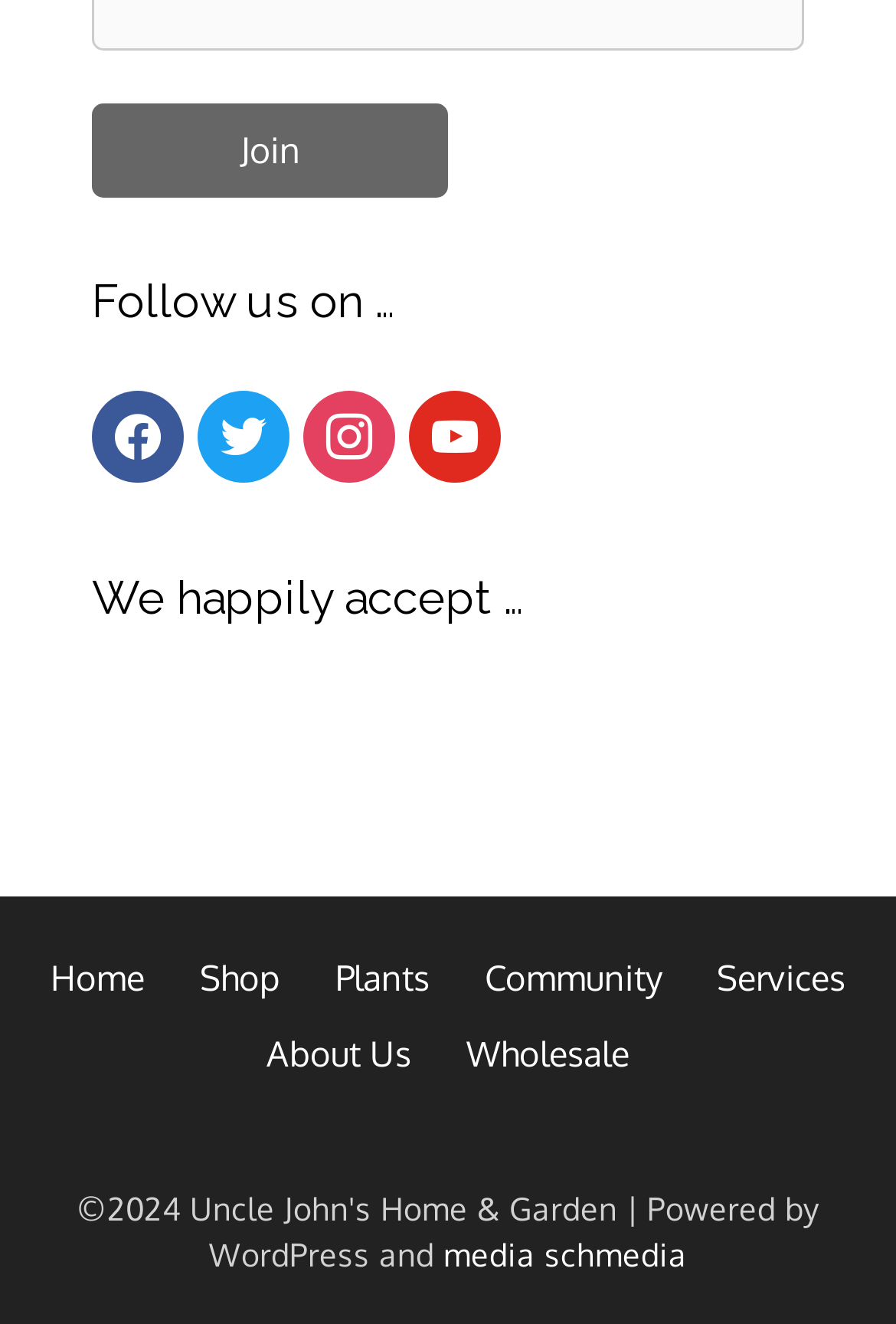Please identify the bounding box coordinates for the region that you need to click to follow this instruction: "Check out media schmedia".

[0.495, 0.932, 0.767, 0.962]